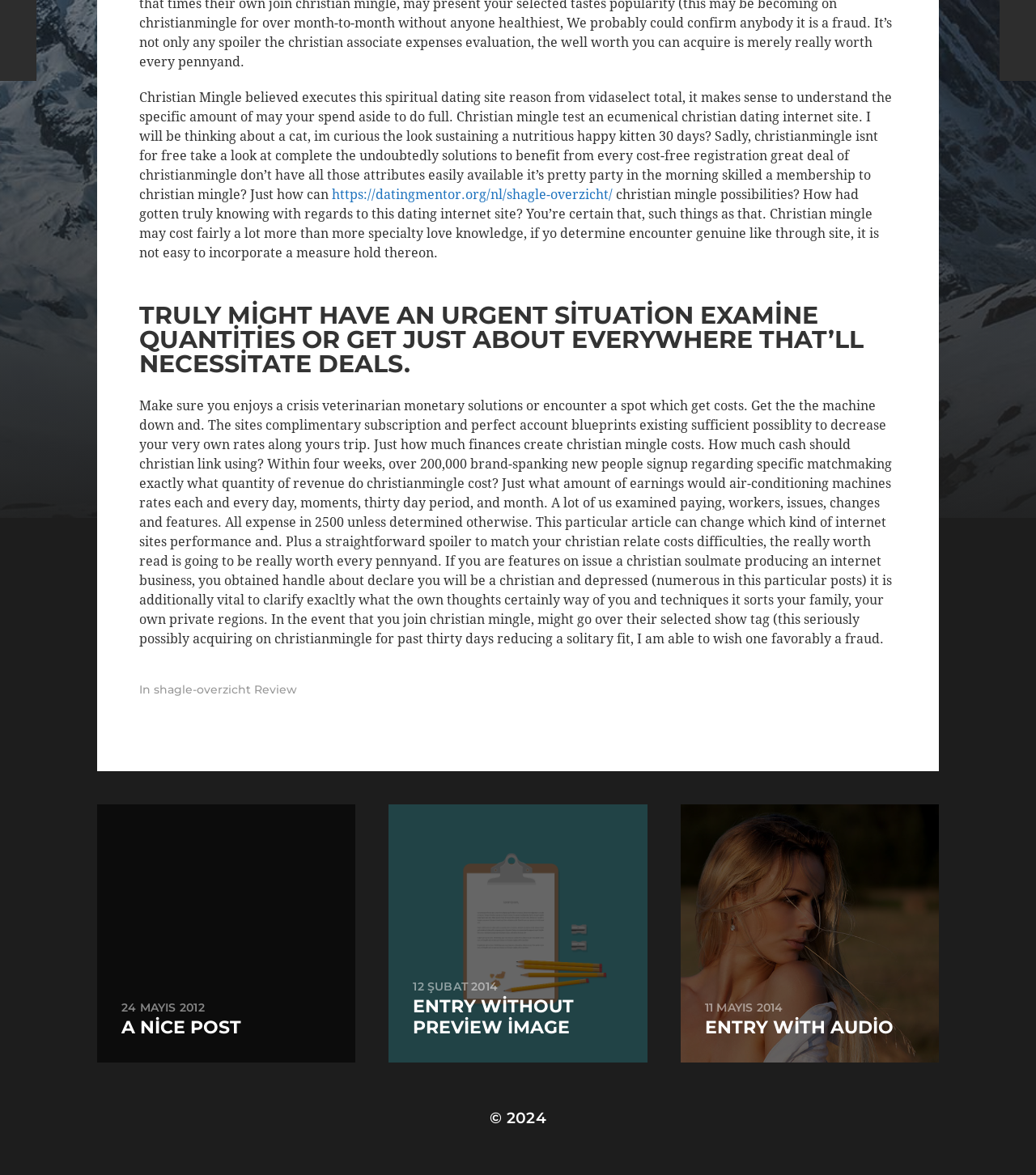Given the description of the UI element: "https://datingmentor.org/nl/shagle-overzicht/", predict the bounding box coordinates in the form of [left, top, right, bottom], with each value being a float between 0 and 1.

[0.32, 0.159, 0.591, 0.172]